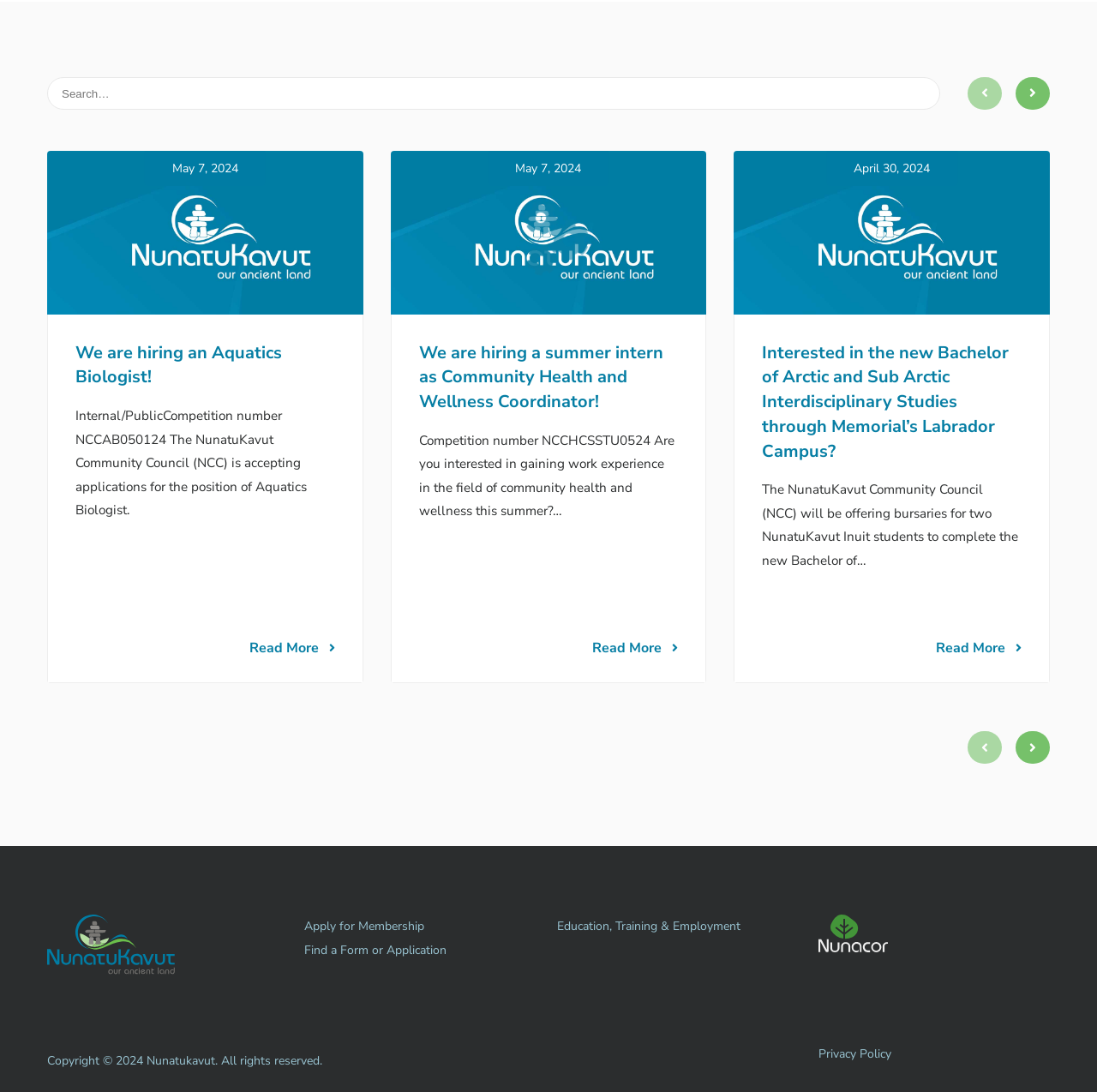Please identify the bounding box coordinates of the element's region that I should click in order to complete the following instruction: "Search for something". The bounding box coordinates consist of four float numbers between 0 and 1, i.e., [left, top, right, bottom].

[0.043, 0.071, 0.857, 0.101]